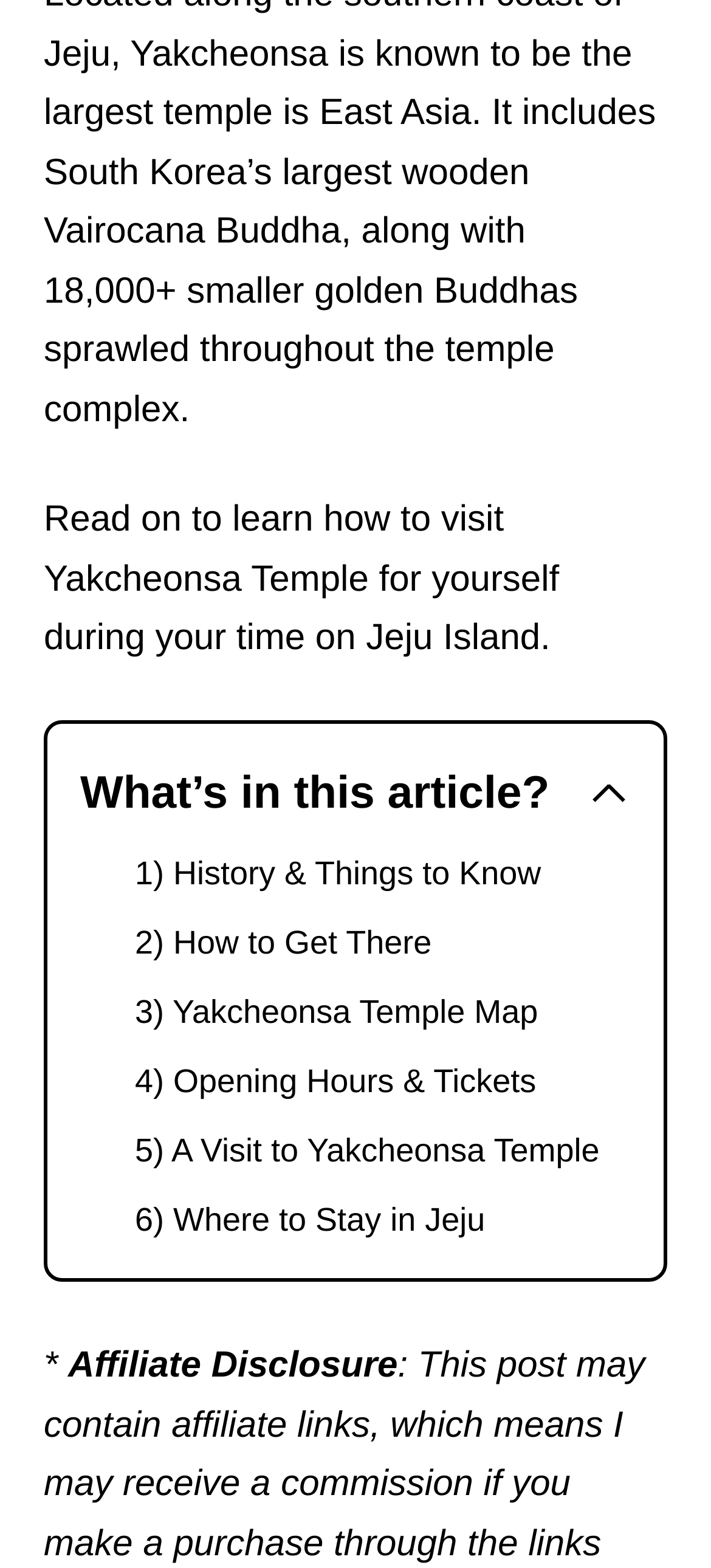Using a single word or phrase, answer the following question: 
What is the affiliation disclosure about?

Affiliate Disclosure